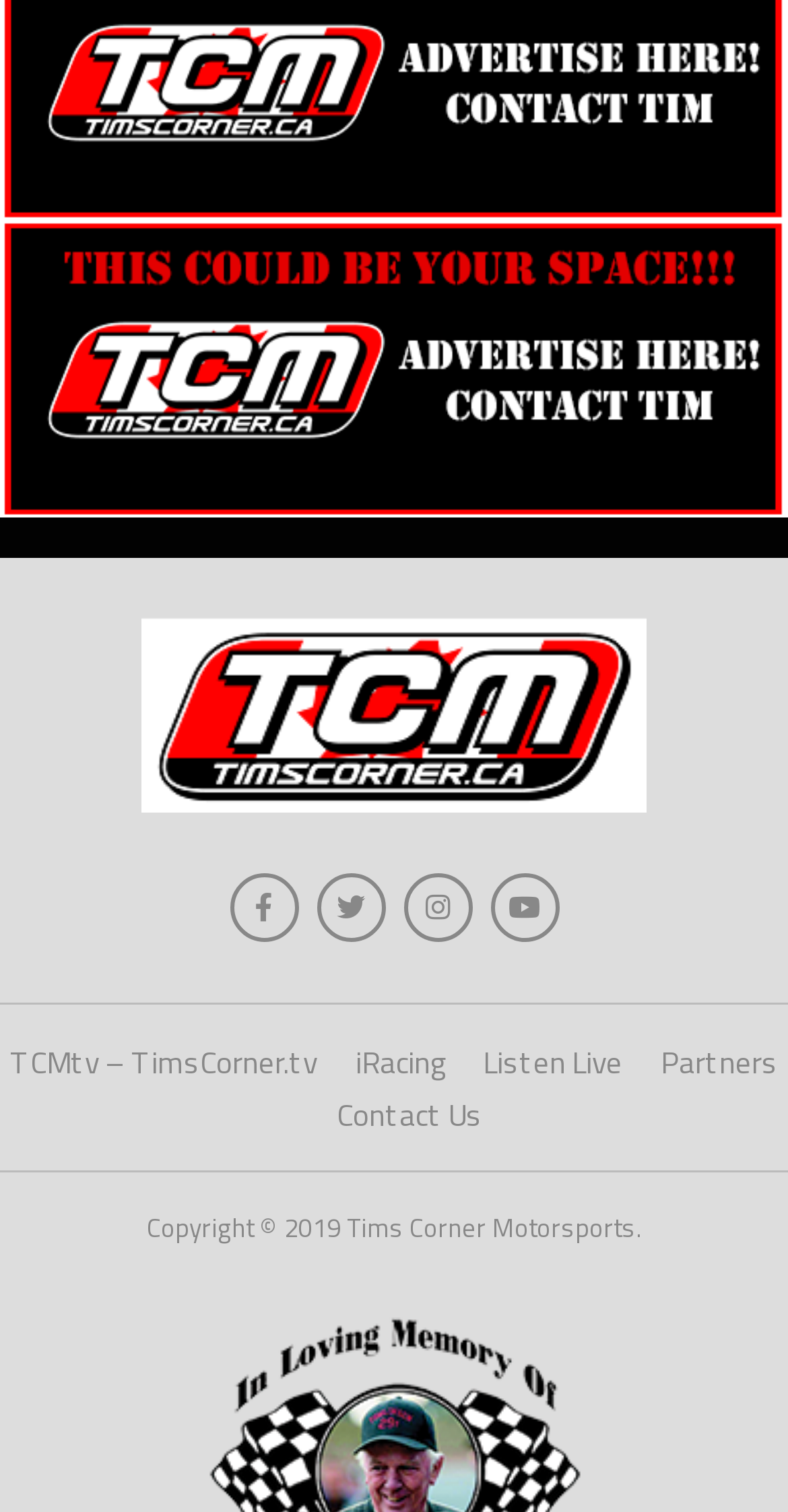Give the bounding box coordinates for the element described by: "Contact Us".

[0.427, 0.722, 0.612, 0.752]